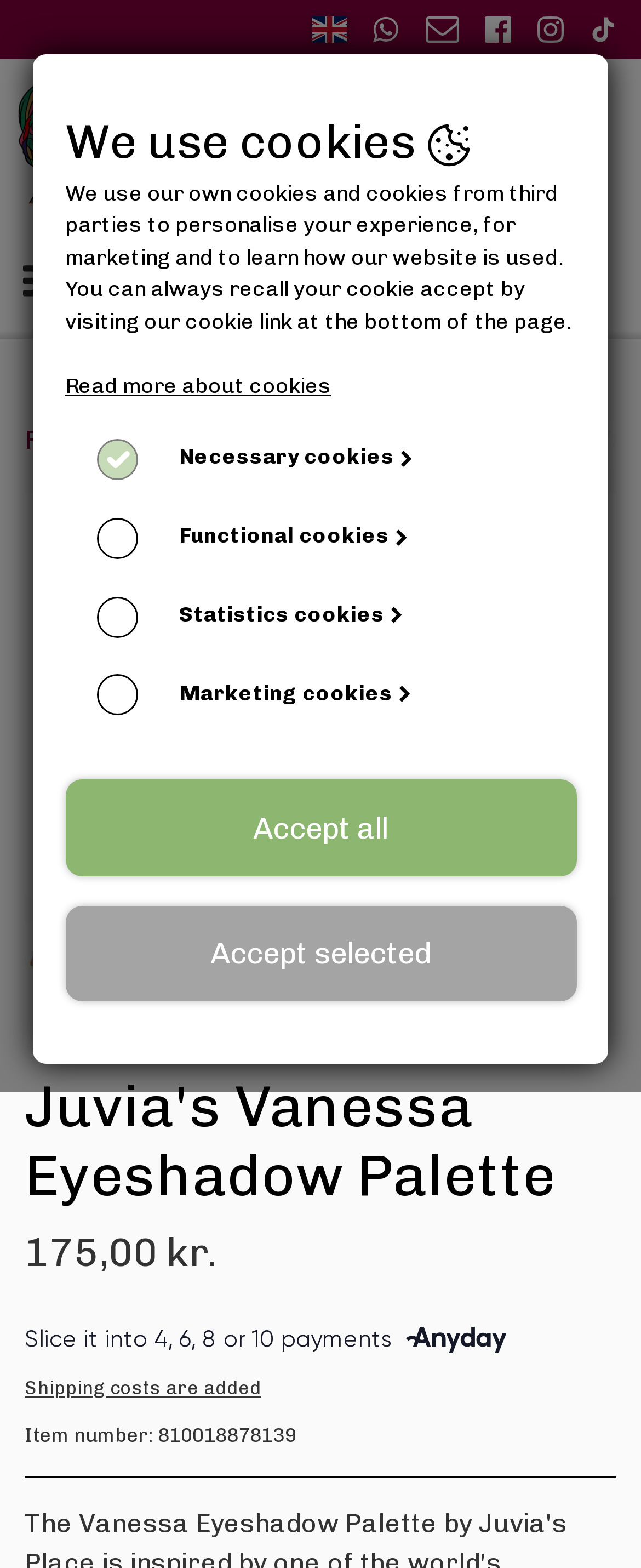Determine the bounding box coordinates for the area you should click to complete the following instruction: "Click the 'Afro Danish Collections' link".

[0.026, 0.048, 0.656, 0.132]